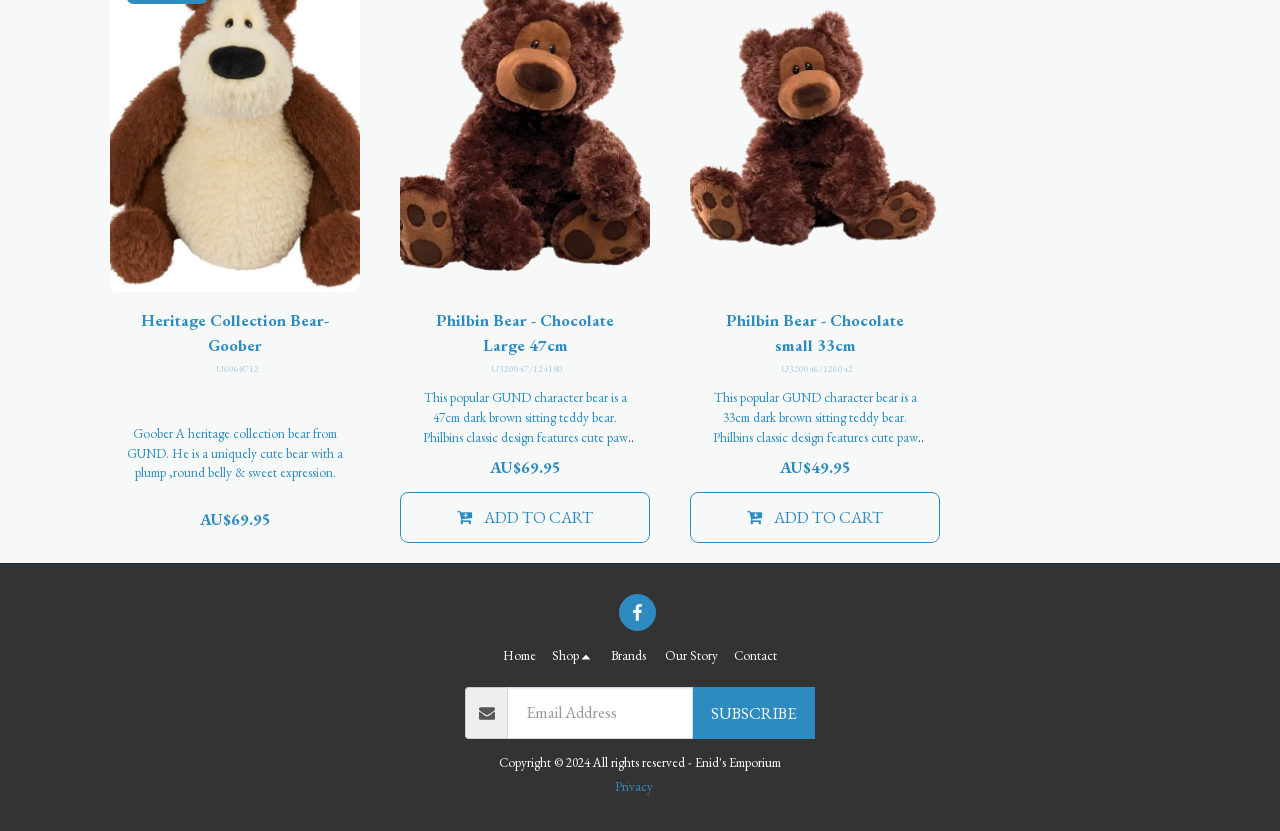Find the bounding box coordinates of the clickable area that will achieve the following instruction: "Go to the home page".

[0.393, 0.778, 0.419, 0.802]